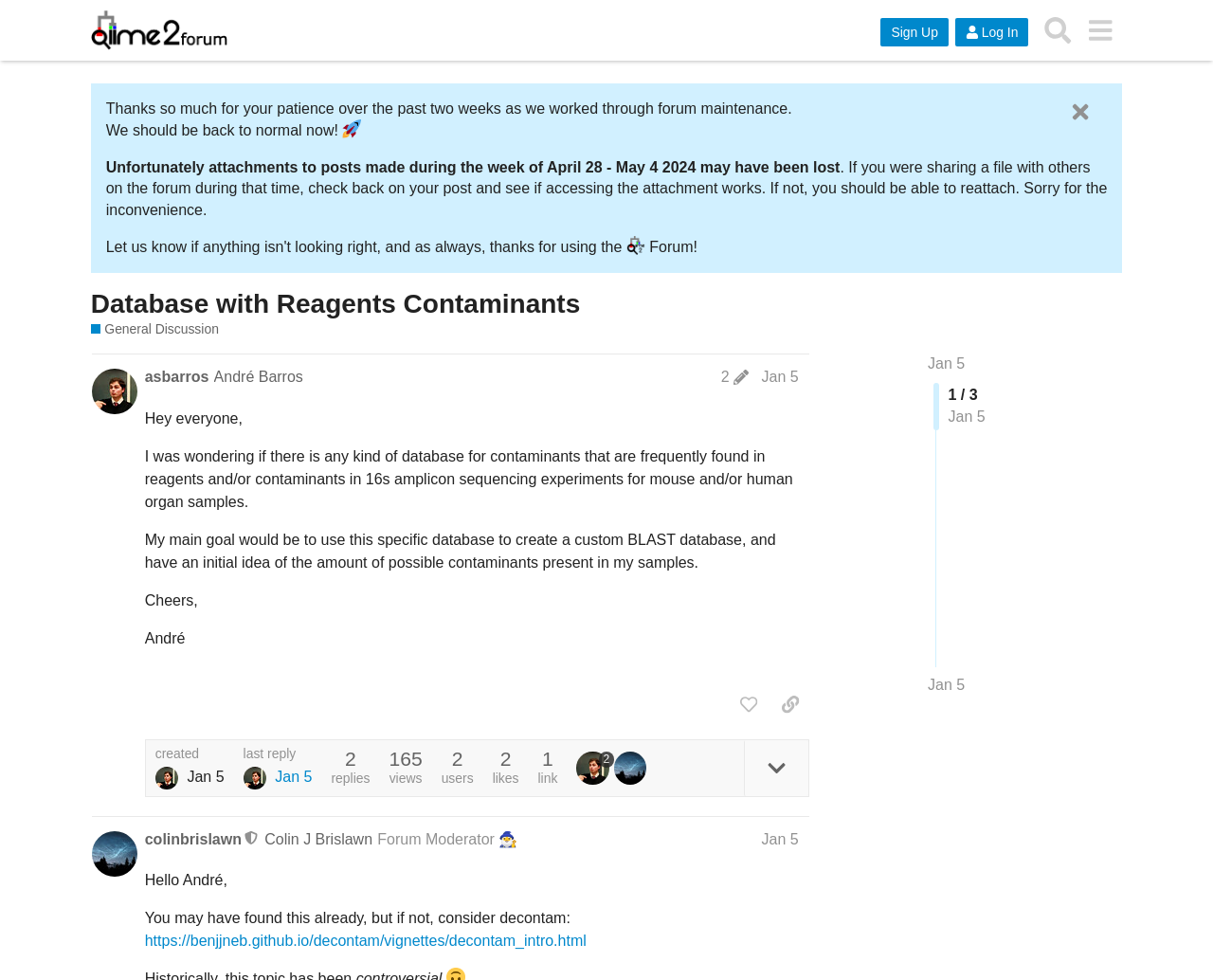Extract the main headline from the webpage and generate its text.

Database with Reagents Contaminants